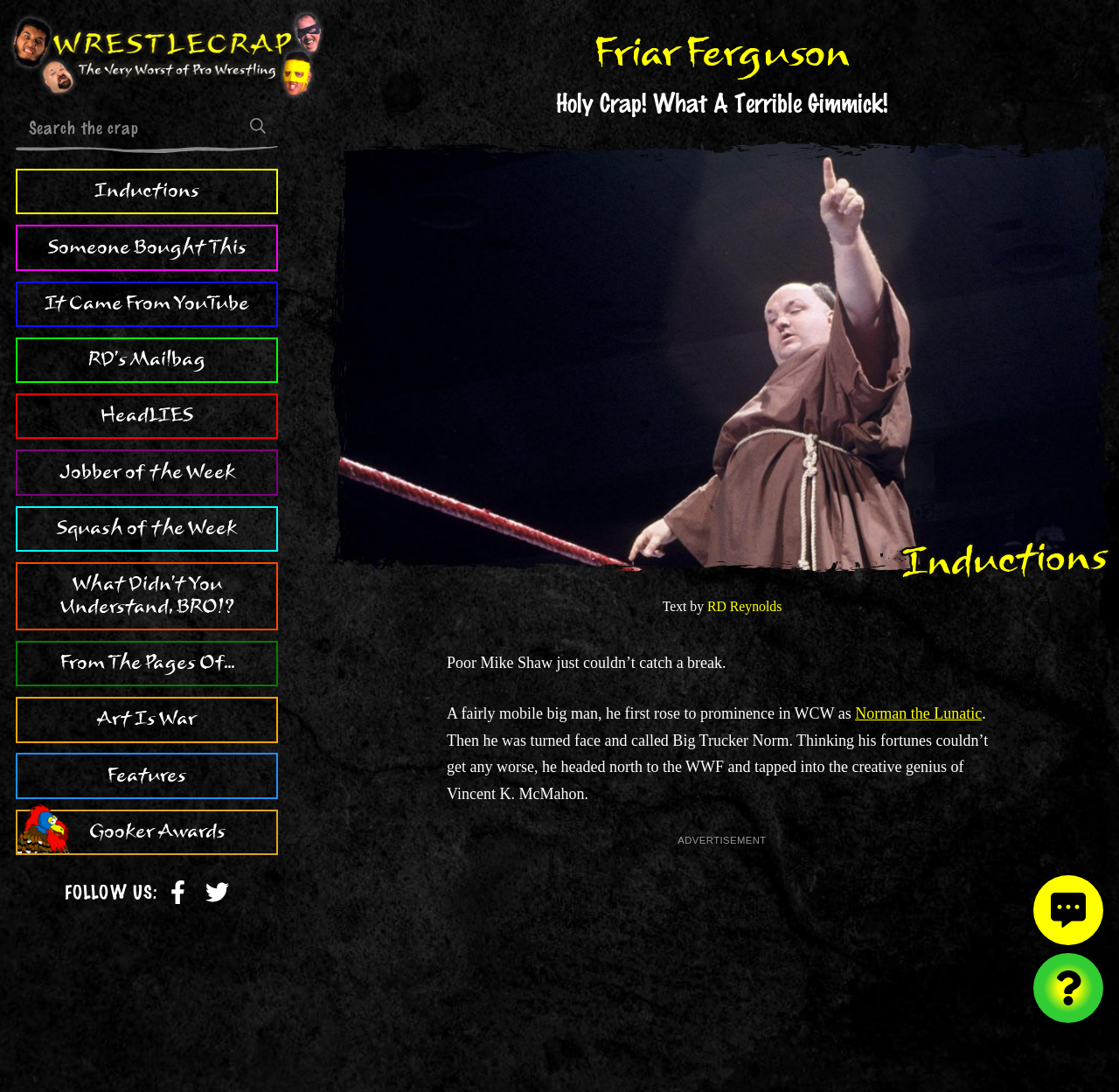Offer a meticulous caption that includes all visible features of the webpage.

The webpage is about Friar Ferguson, a wrestling gimmick, with the title "Holy Crap! What A Terrible Gimmick!" At the top left, there is a link to "WrestleCrap - The Very Worst Of Pro Wrestling" accompanied by an image. Next to it, there is a search bar with a textbox and a search button, which has a small search icon.

Below the search bar, there are several links to different sections of the website, including "Inductions", "Someone Bought This", "It Came From YouTube", and others. These links are arranged vertically, taking up most of the left side of the page.

On the right side of the page, there is a header section with the title "Friar Ferguson" and the subtitle "Holy Crap! What A Terrible Gimmick!" Below the header, there is a large image of Friar Ferguson, taking up most of the right side of the page.

Under the image, there is a block of text that describes Friar Ferguson's wrestling career, including his time in WCW and WWF. The text mentions that he was turned face and called Big Trucker Norm, and that his fortunes didn't improve when he headed to the WWF.

At the bottom of the page, there are links to social media platforms Facebook and Twitter, each accompanied by an image. There are also two buttons, "View comments" and "Visit random content", each with a small image.

Overall, the webpage is focused on presenting information about Friar Ferguson, with a clear structure and easy-to-read text. The use of images and links adds visual interest and provides additional functionality.